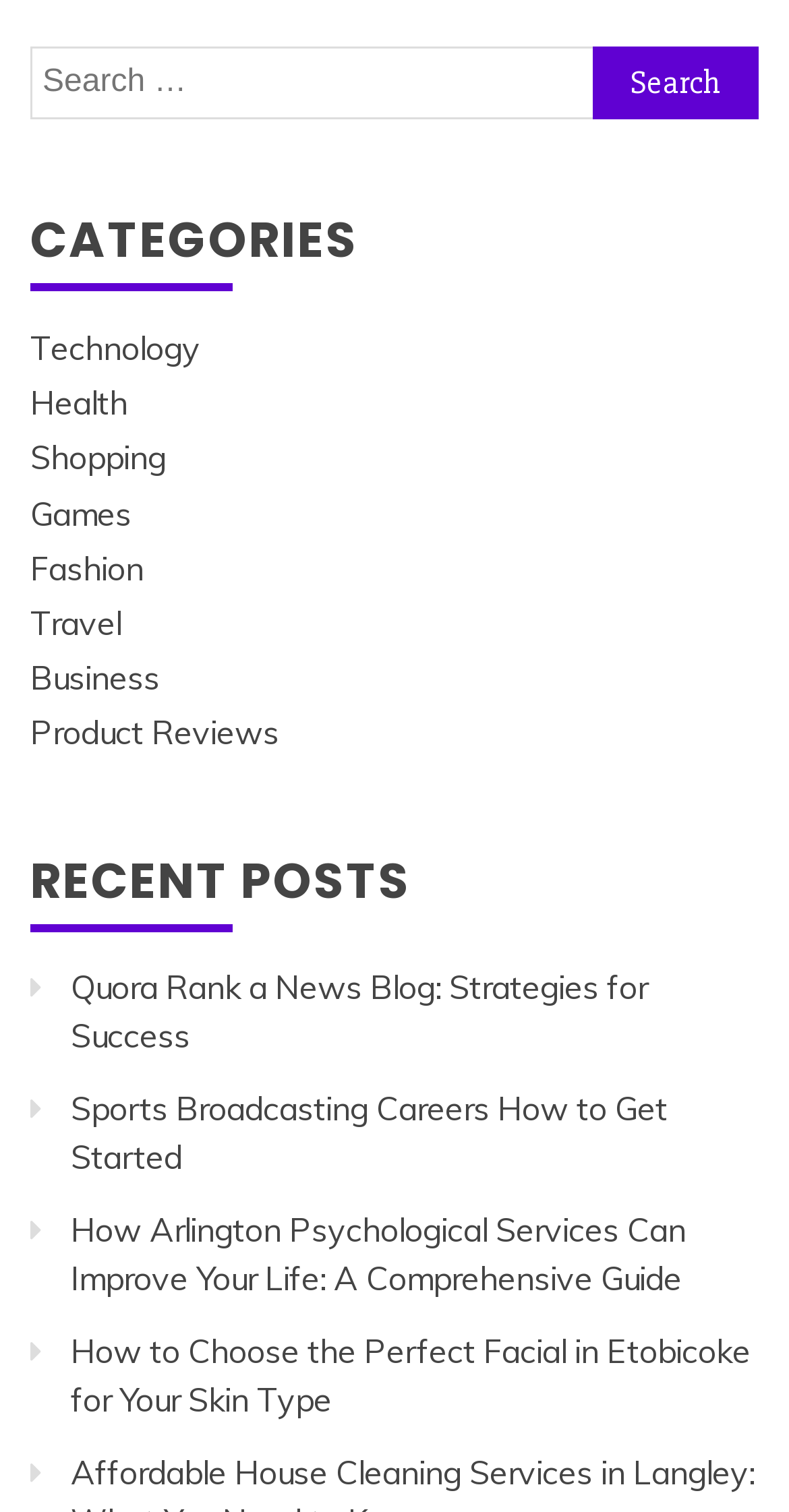Extract the bounding box for the UI element that matches this description: "parent_node: Search for: value="Search"".

[0.751, 0.031, 0.962, 0.079]